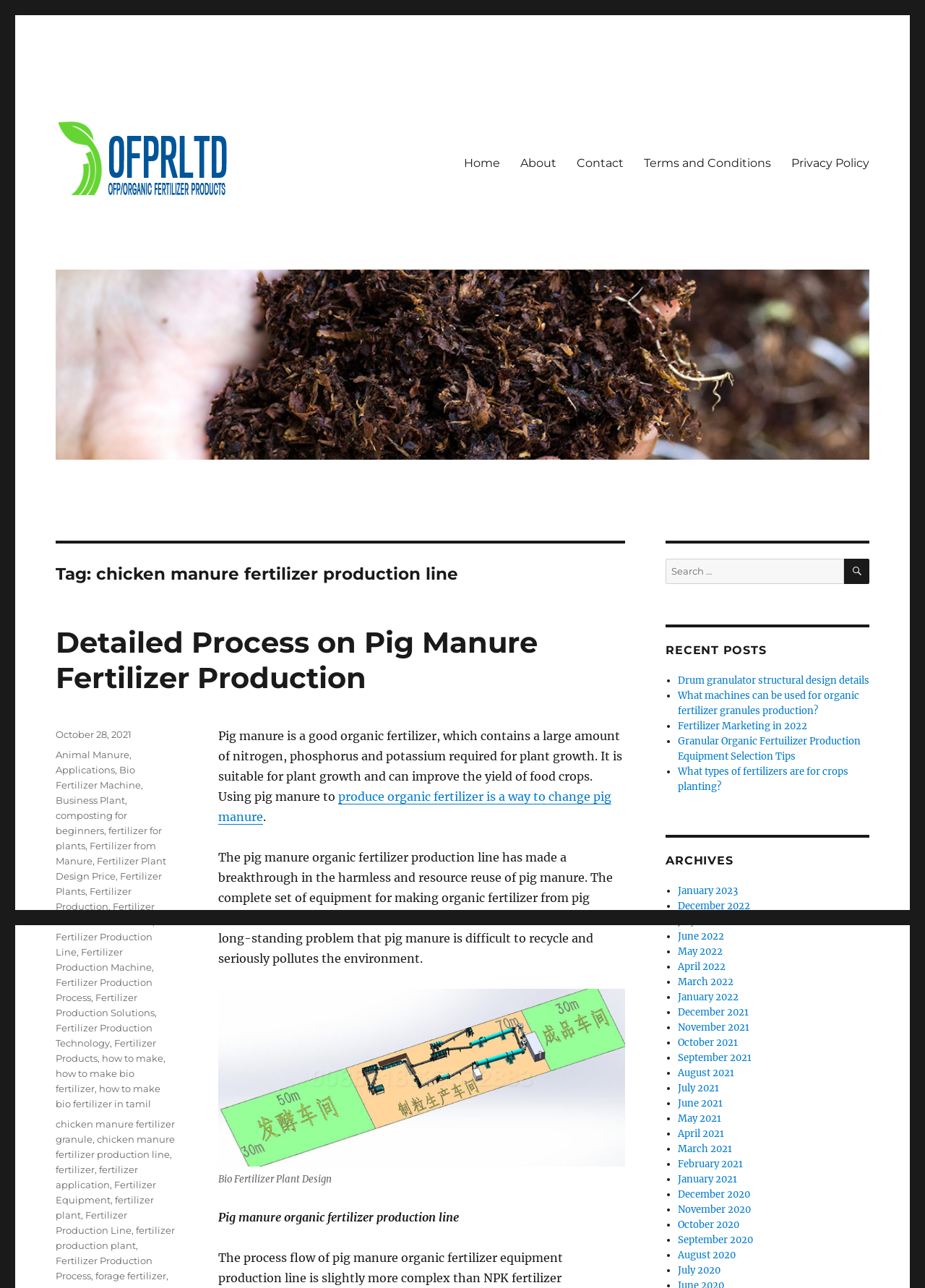Show the bounding box coordinates for the element that needs to be clicked to execute the following instruction: "Click on the 'Fertilizer Production Line' tag". Provide the coordinates in the form of four float numbers between 0 and 1, i.e., [left, top, right, bottom].

[0.06, 0.939, 0.142, 0.959]